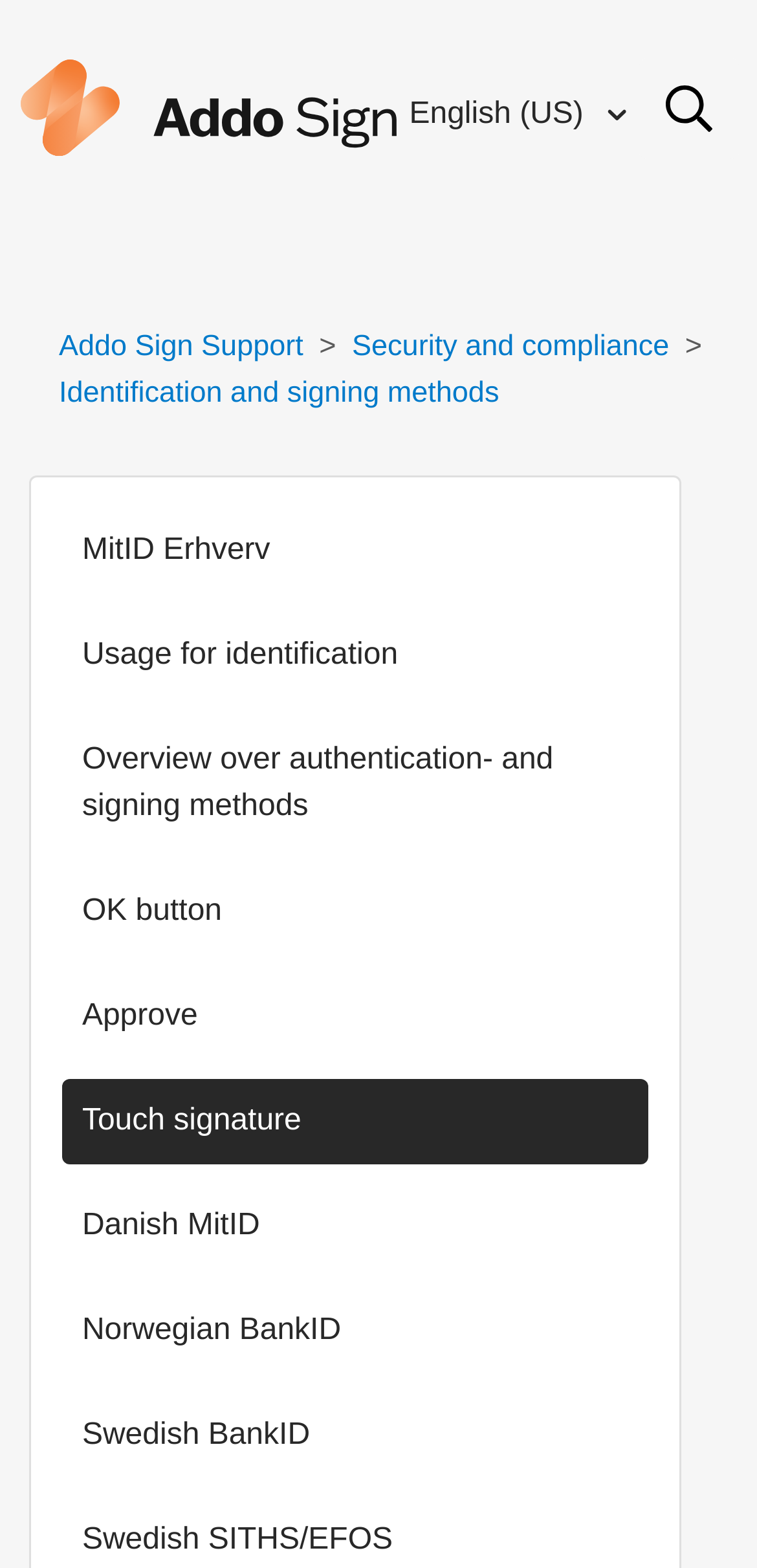Determine the bounding box coordinates for the HTML element mentioned in the following description: "Touch signature". The coordinates should be a list of four floats ranging from 0 to 1, represented as [left, top, right, bottom].

[0.083, 0.688, 0.856, 0.743]